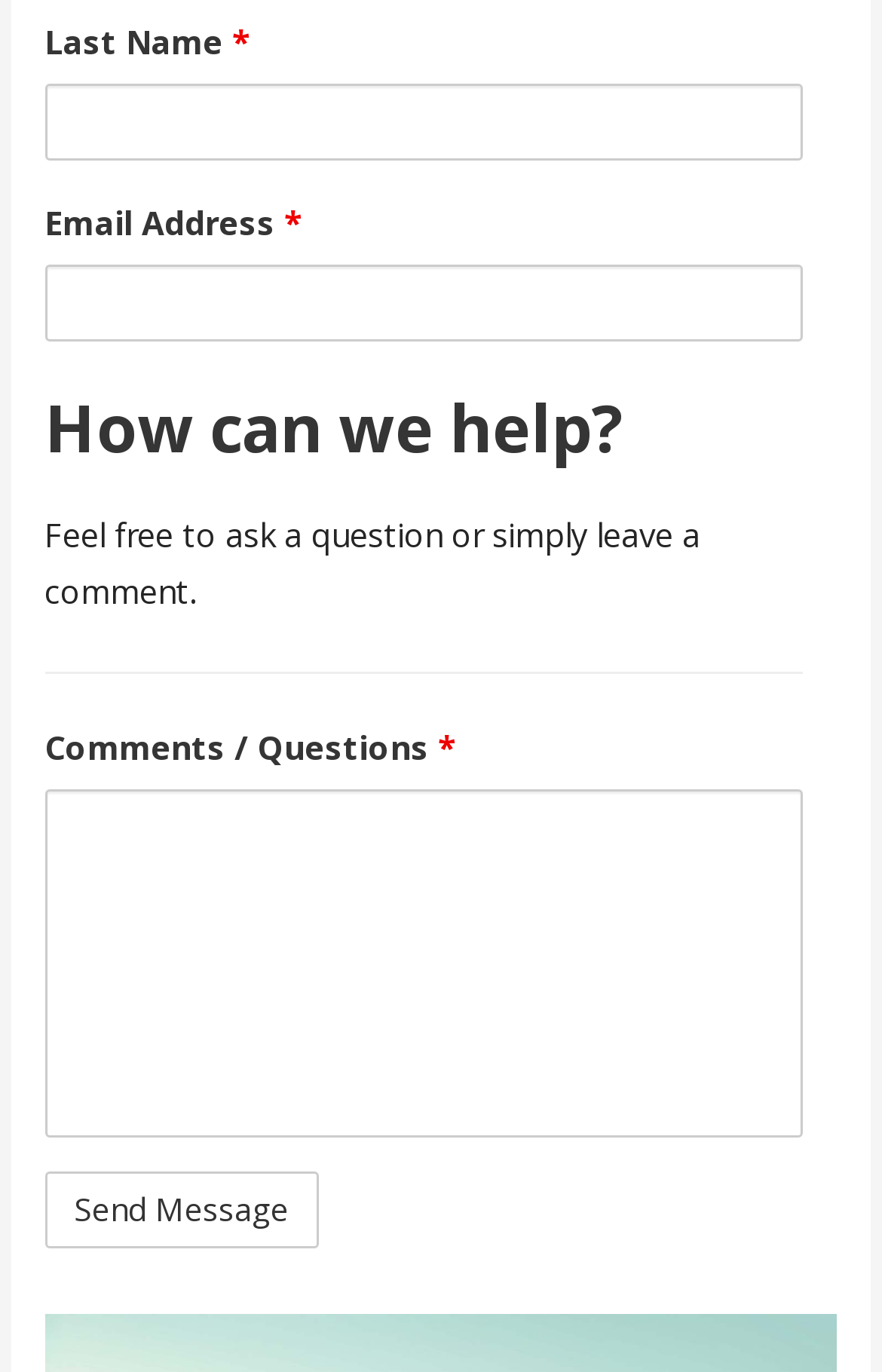What is the purpose of the webpage?
Answer the question with just one word or phrase using the image.

To send a message